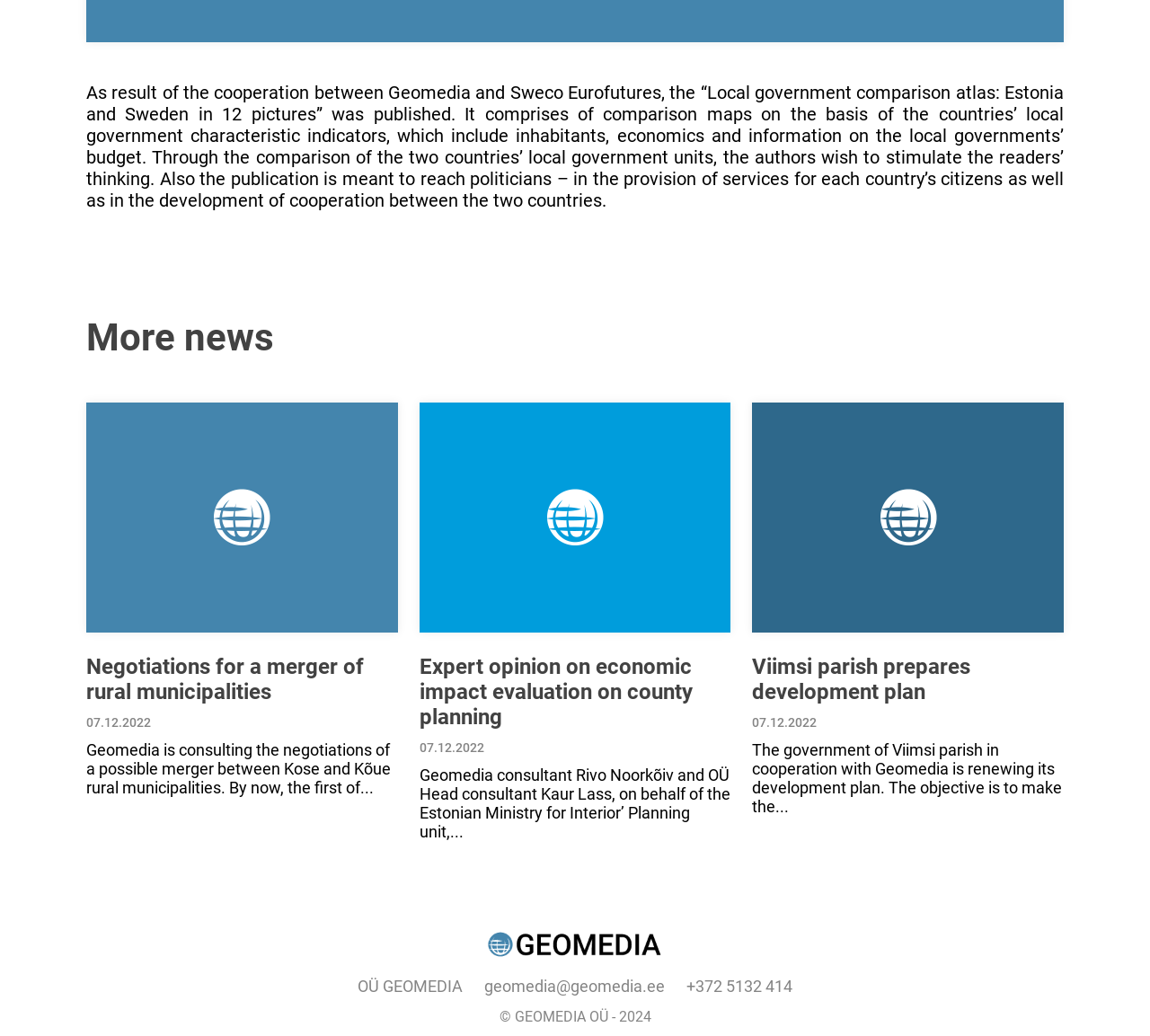Locate the bounding box of the UI element defined by this description: "+372 5132 414". The coordinates should be given as four float numbers between 0 and 1, formatted as [left, top, right, bottom].

[0.597, 0.942, 0.689, 0.963]